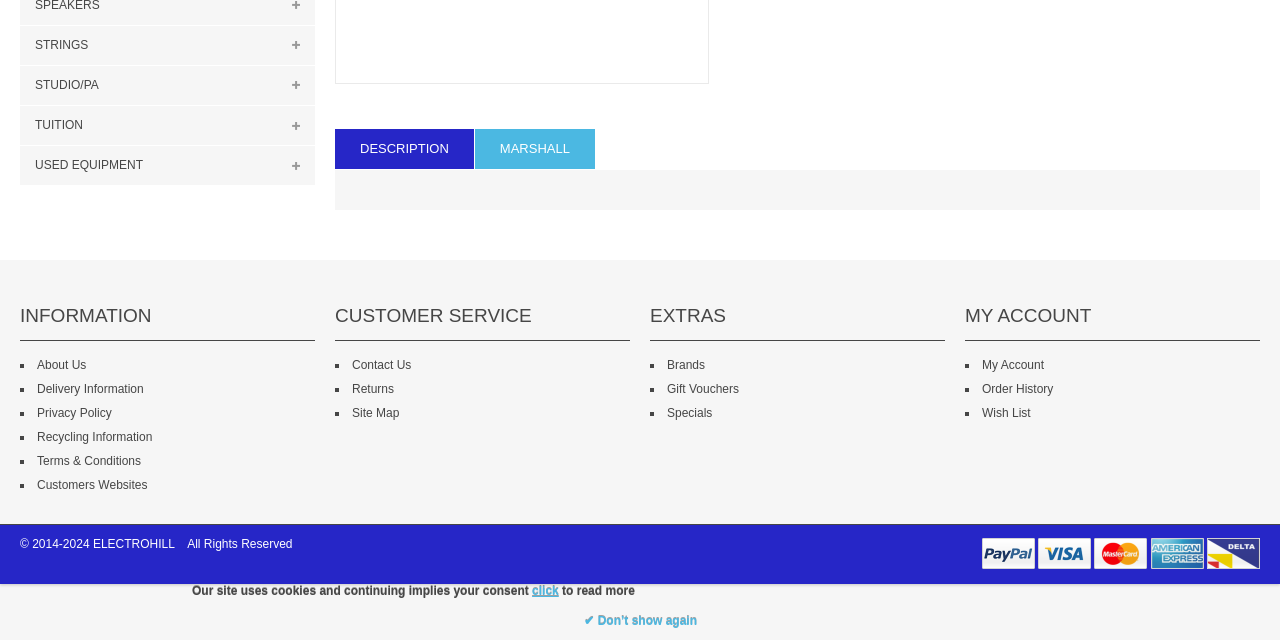Identify the bounding box for the UI element described as: "✔ Don’t show again". The coordinates should be four float numbers between 0 and 1, i.e., [left, top, right, bottom].

[0.451, 0.947, 0.55, 0.994]